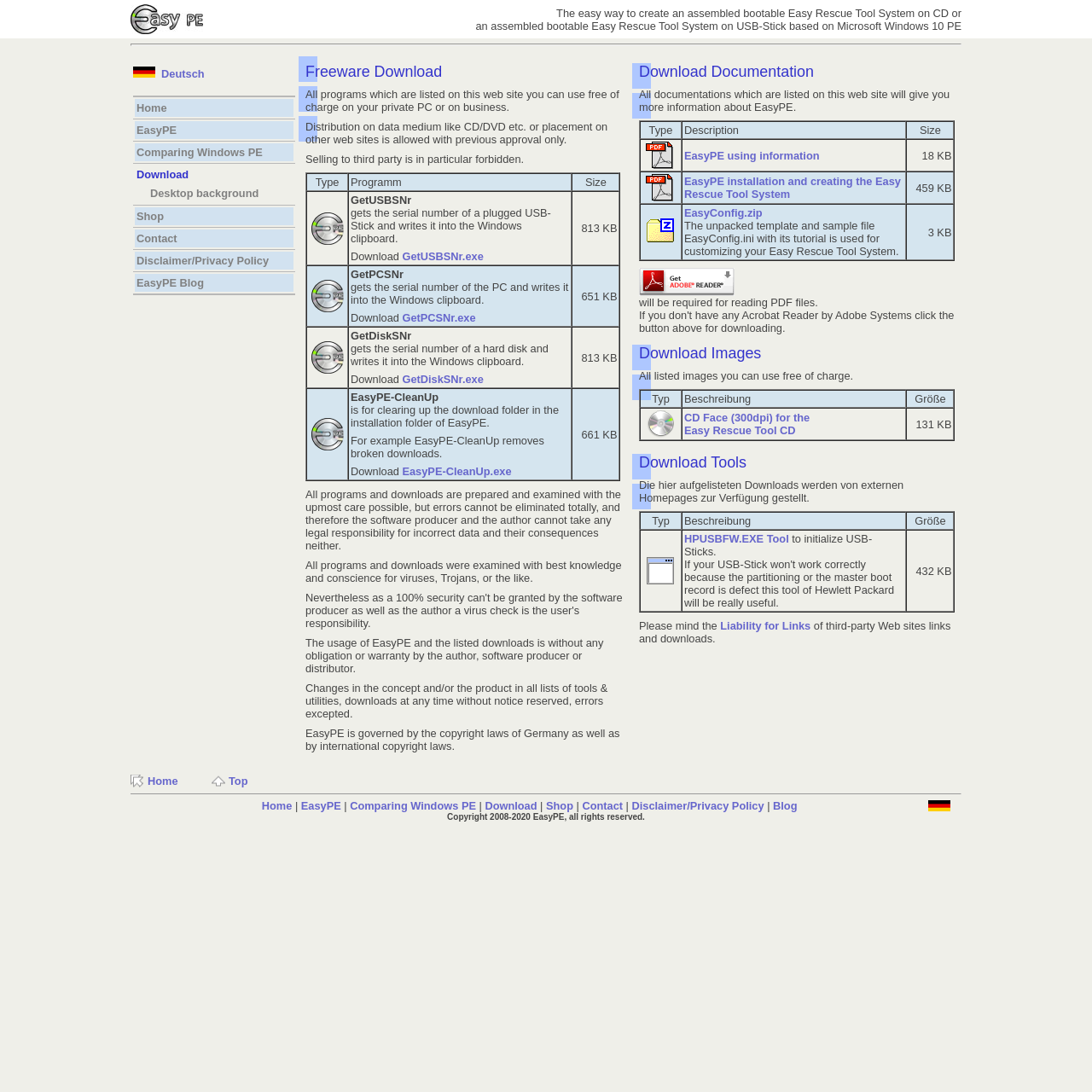Write an extensive caption that covers every aspect of the webpage.

The webpage is about EasyPE, a system that allows users to create a bootable rescue tool system on CD or USB stick. The page is divided into several sections. At the top, there is a brief introduction to EasyPE, followed by a horizontal separator. Below the separator, there are two main sections: Freeware Download and Download Documentation.

In the Freeware Download section, there is a table with three columns: Type, Programm, and Size. The table lists several downloadable programs, including GetUSBSNr, GetPCSNr, and GetDiskSNr, along with their sizes. Each program has a brief description and a link to download the executable file.

Below the table, there are several paragraphs of text that provide information about the usage and limitations of EasyPE and the listed downloads. The text explains that the programs and downloads are prepared and examined with care, but errors cannot be eliminated, and the software producer and author cannot take legal responsibility for incorrect data and its consequences.

In the Download Documentation section, there is another table with three columns: Type, Description, and Size. This table lists several downloadable documentations, including EasyPE using information and EasyPE installation and creating the Easy Rescue Tool System, along with their sizes. Each documentation has a brief description and a link to download the file.

At the bottom of the page, there are several links to other sections of the website, including Deutsch, Home, EasyPE, Comparing Windows PE, Download, Desktop background, Shop, Contact, Disclaimer/Privacy Policy, and EasyPE Blog.